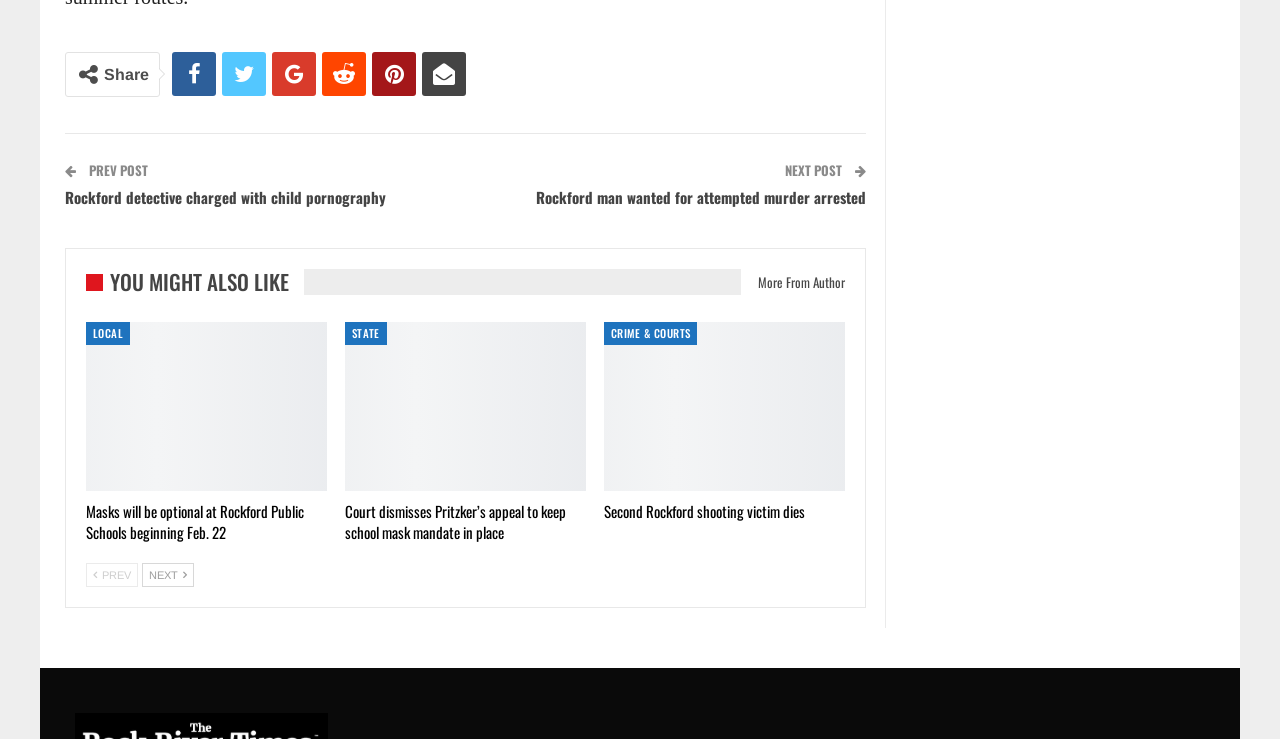What categories of content are available on this webpage?
Use the image to answer the question with a single word or phrase.

LOCAL, STATE, CRIME & COURTS